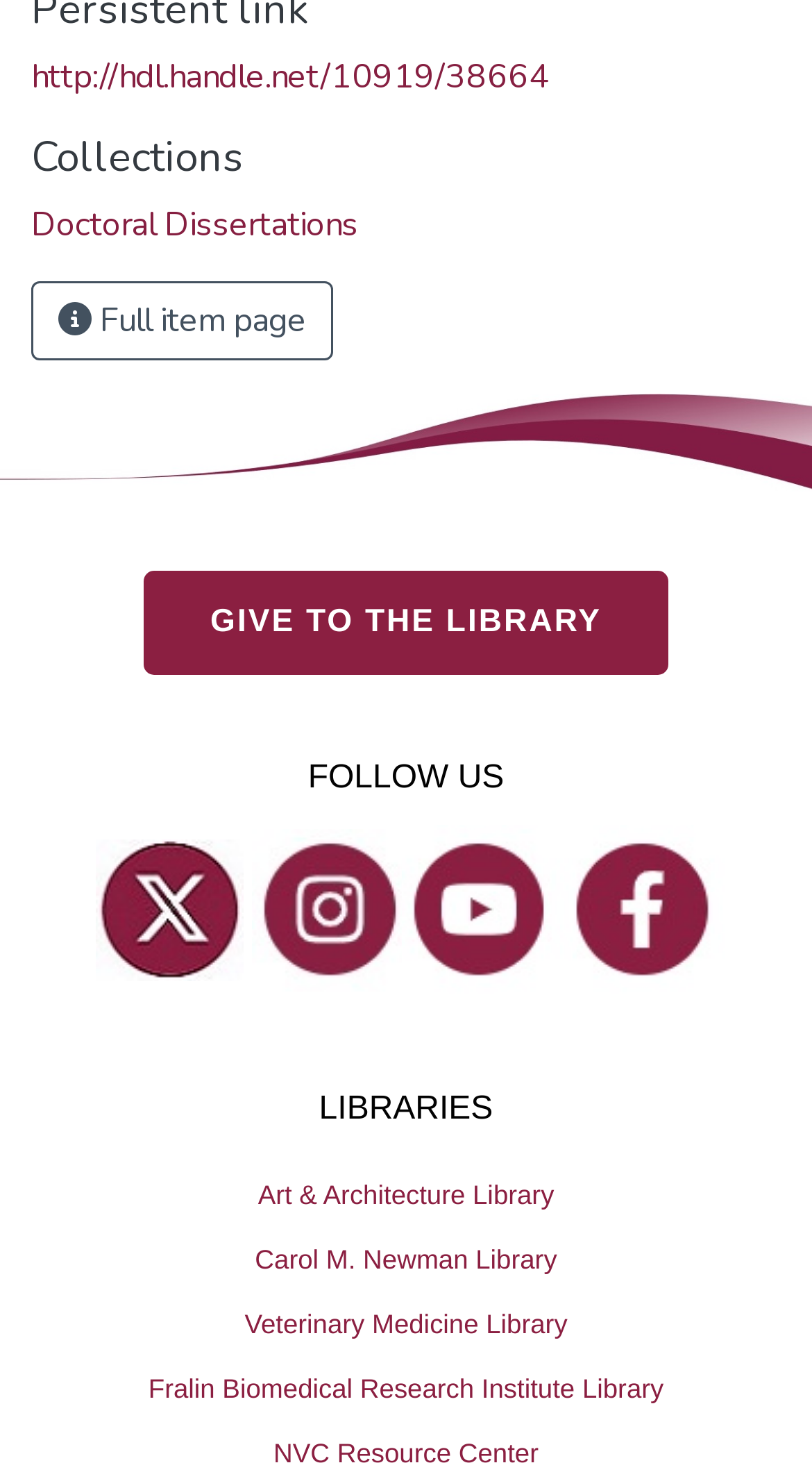Given the element description: "Doctoral Dissertations", predict the bounding box coordinates of the UI element it refers to, using four float numbers between 0 and 1, i.e., [left, top, right, bottom].

[0.038, 0.138, 0.441, 0.169]